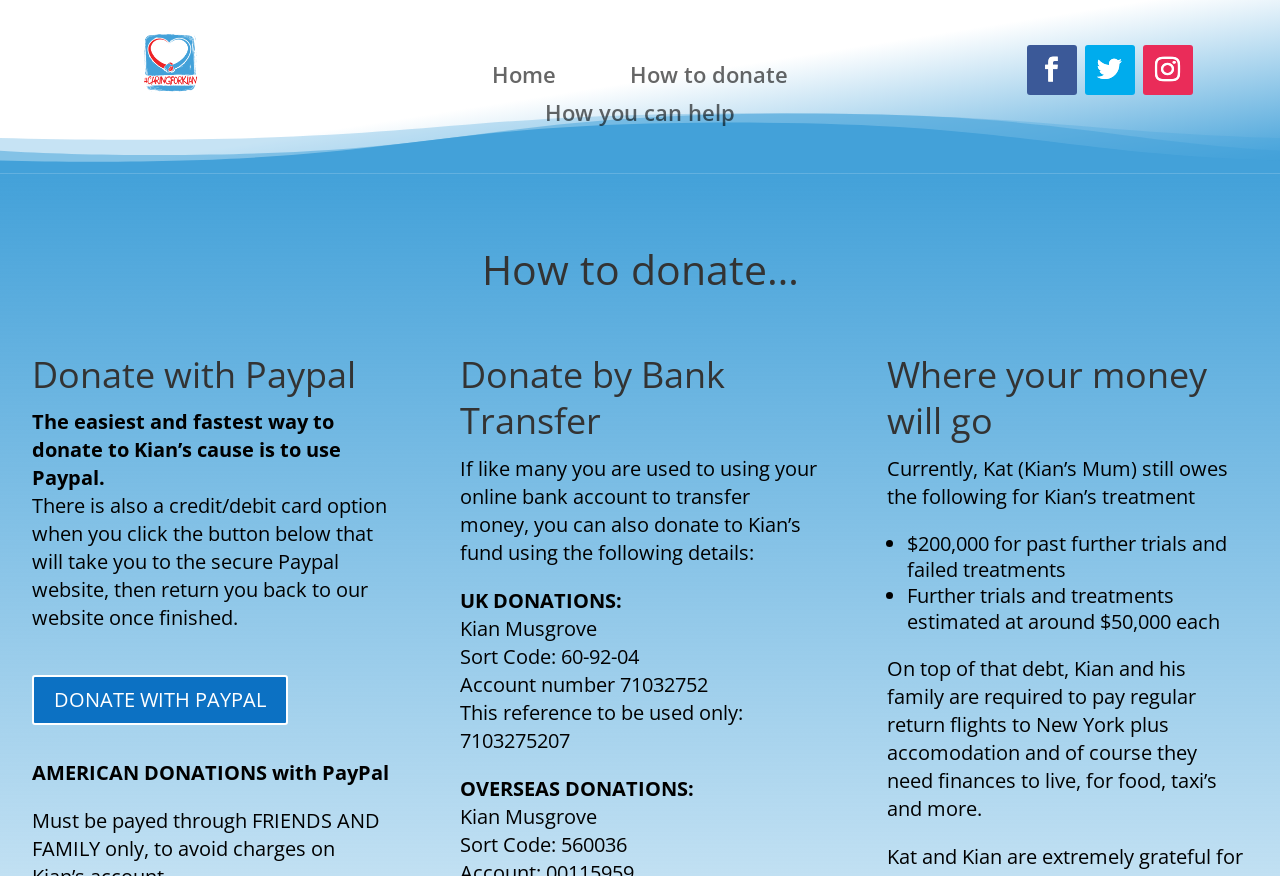Please find and generate the text of the main header of the webpage.

How to donate…